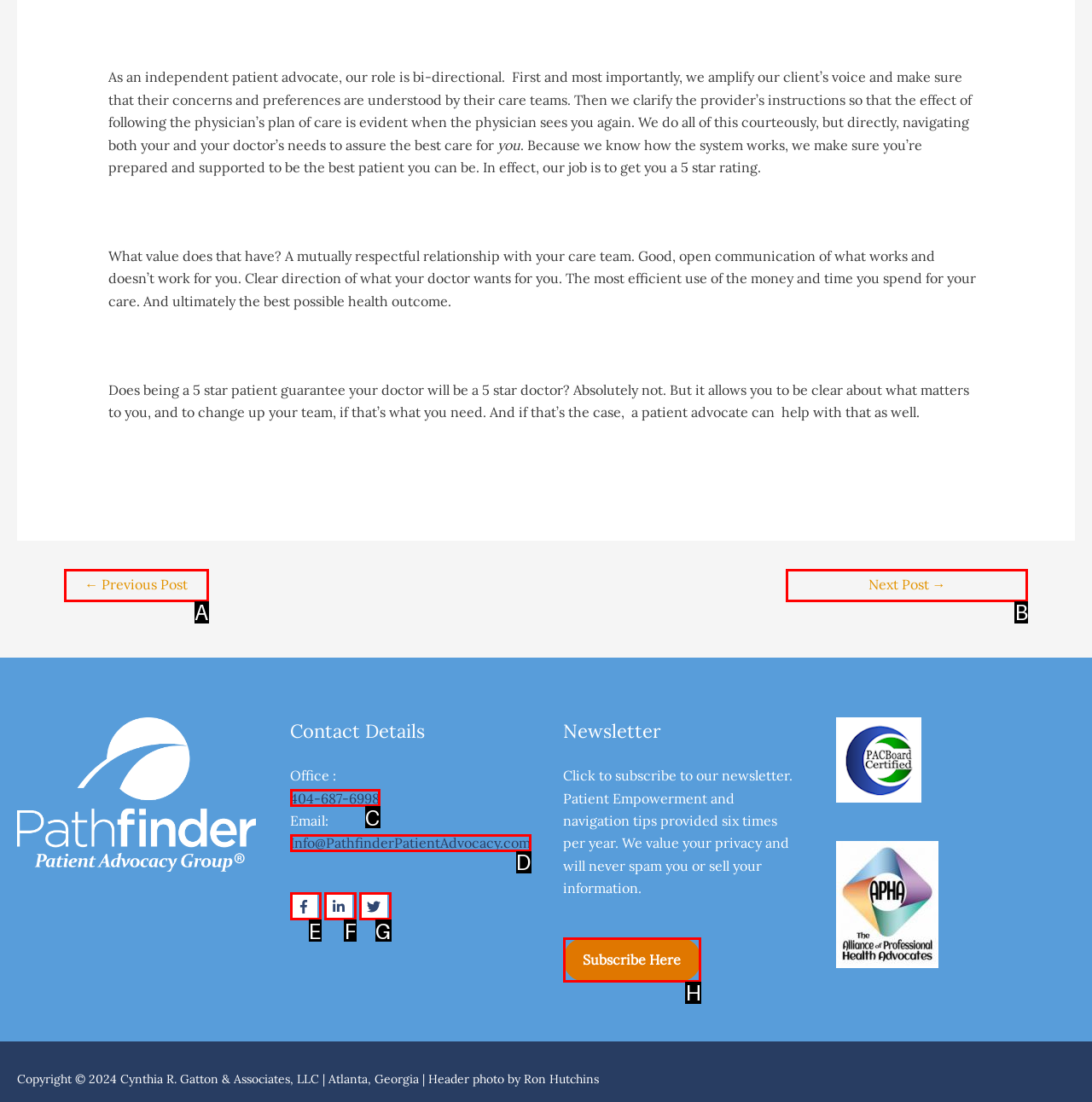Indicate the HTML element to be clicked to accomplish this task: Click the 'facebook-f' link Respond using the letter of the correct option.

E